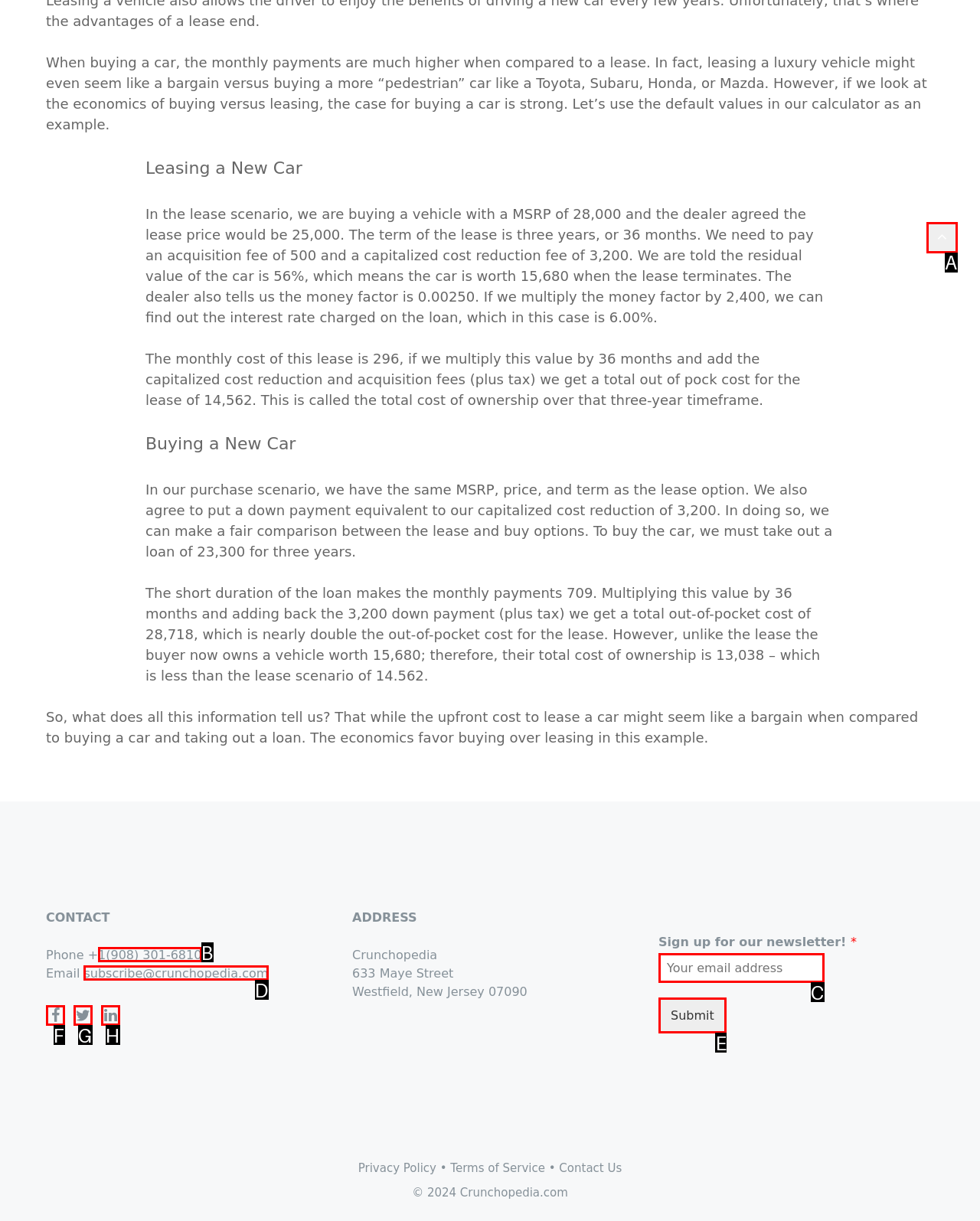Select the option that corresponds to the description: СВЯТЫЕ ВАСИЛИЙ И ГЛАФИРА АМАСИЙСКИЕ
Respond with the letter of the matching choice from the options provided.

None